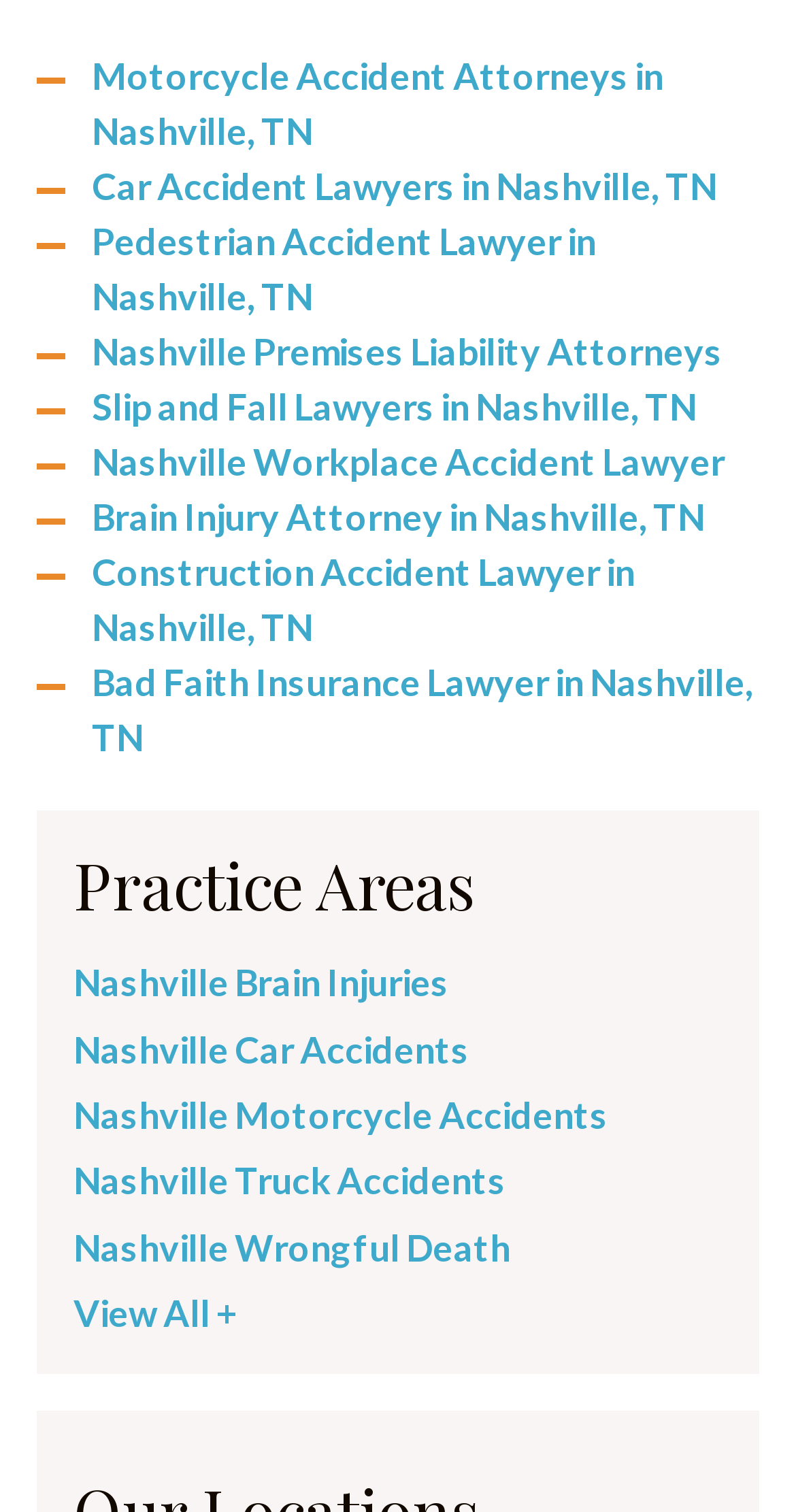Please identify the bounding box coordinates of the region to click in order to complete the task: "View Practice Areas". The coordinates must be four float numbers between 0 and 1, specified as [left, top, right, bottom].

[0.092, 0.561, 0.908, 0.612]